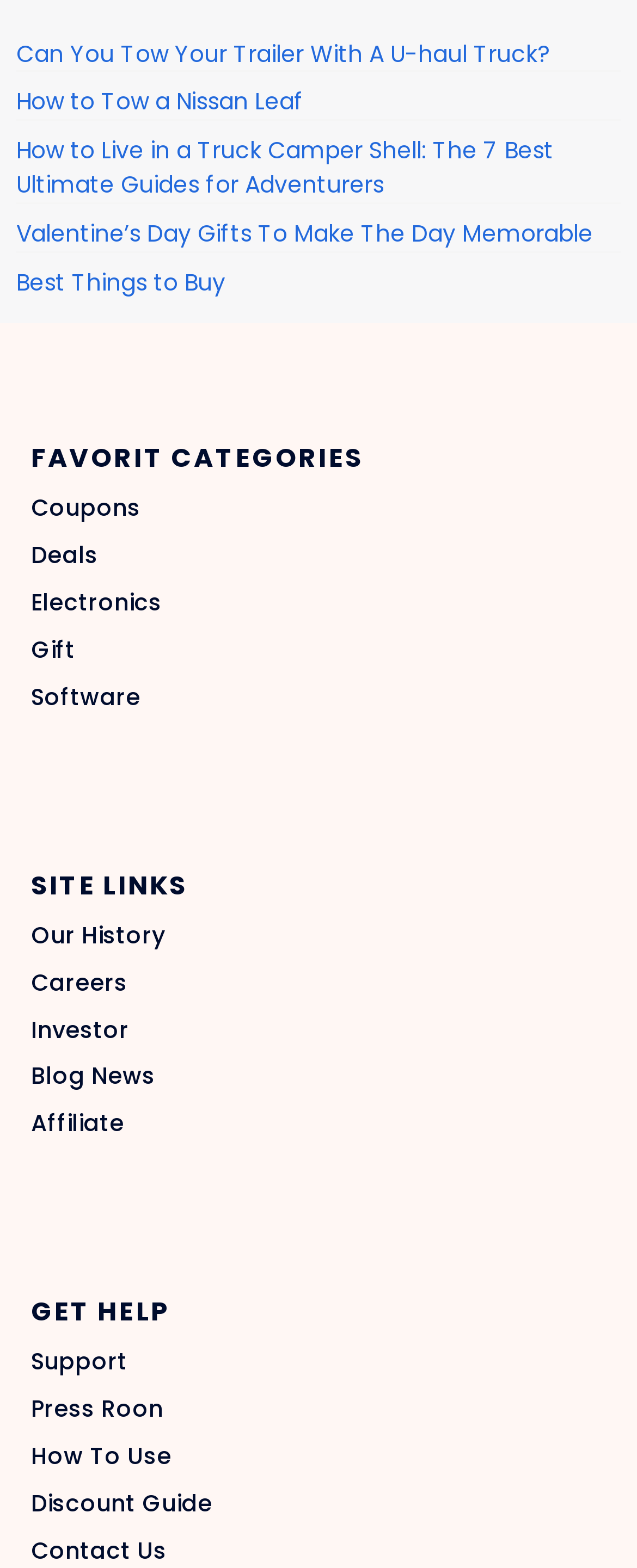What is the category below 'Deals'? Refer to the image and provide a one-word or short phrase answer.

Electronics